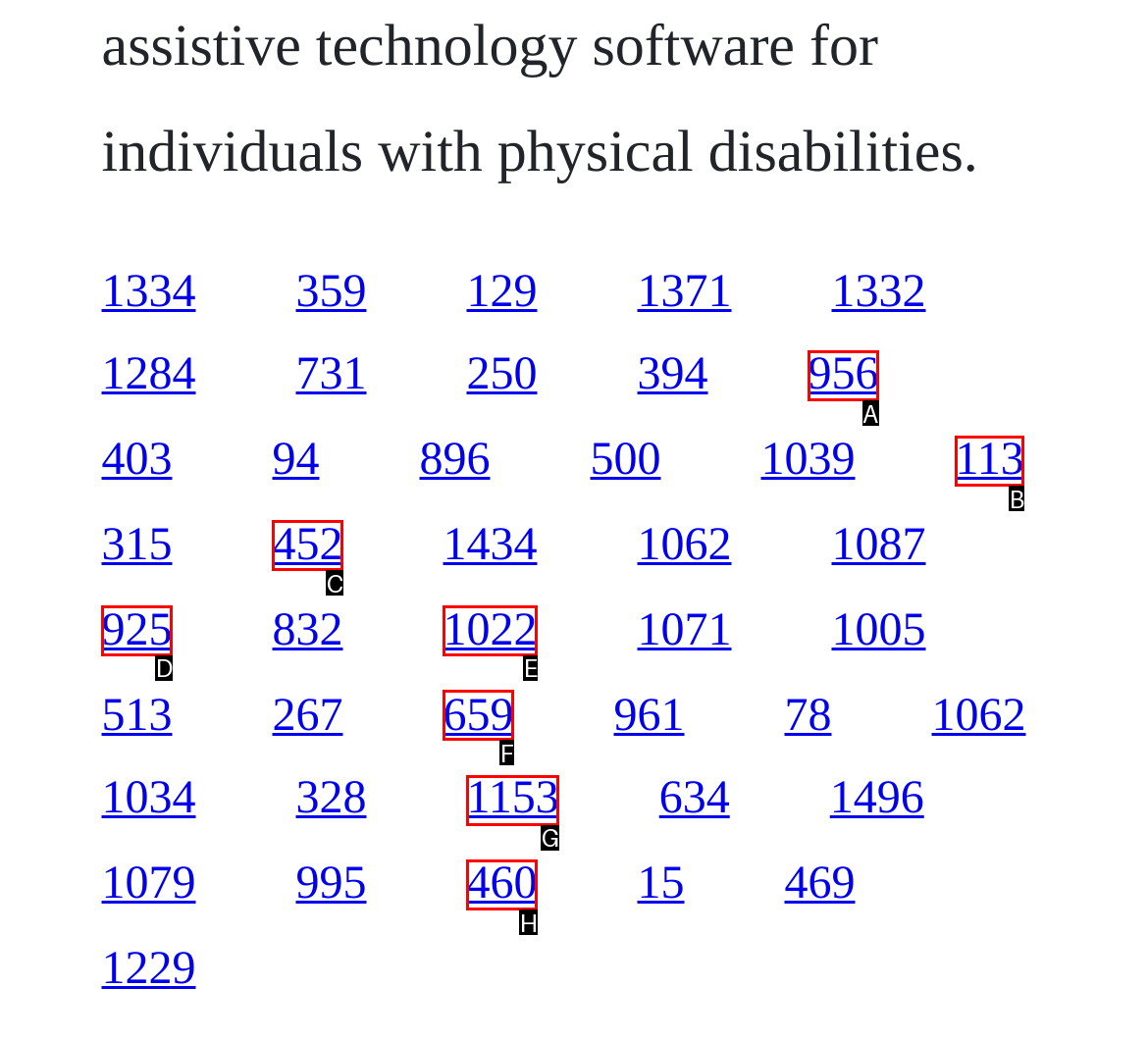Select the letter of the option that should be clicked to achieve the specified task: go to the ninth link. Respond with just the letter.

A